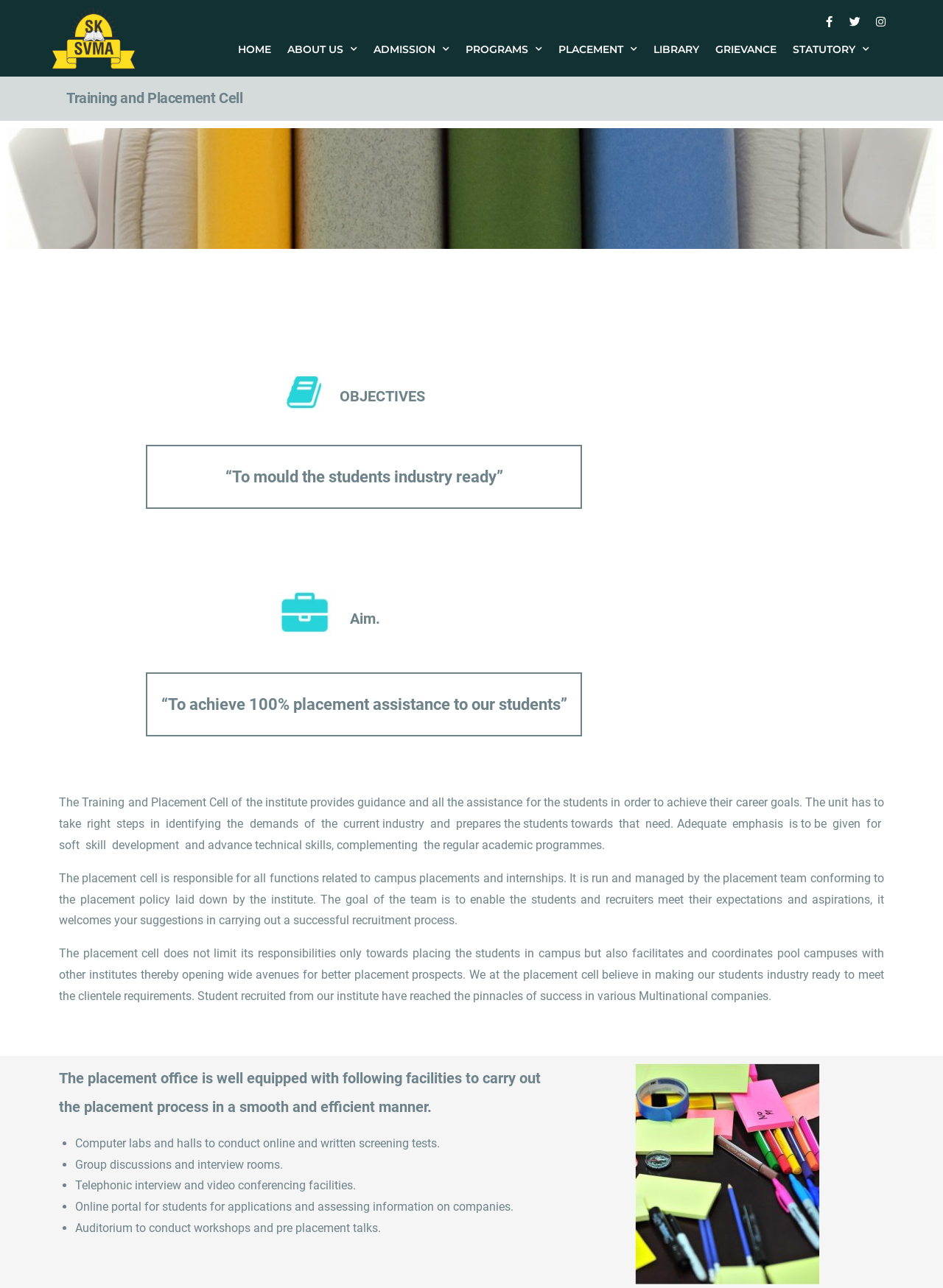What is the aim of the placement cell?
Please elaborate on the answer to the question with detailed information.

The aim of the placement cell is to achieve 100% placement assistance to our students, as stated in the 'Aim' section of the webpage.